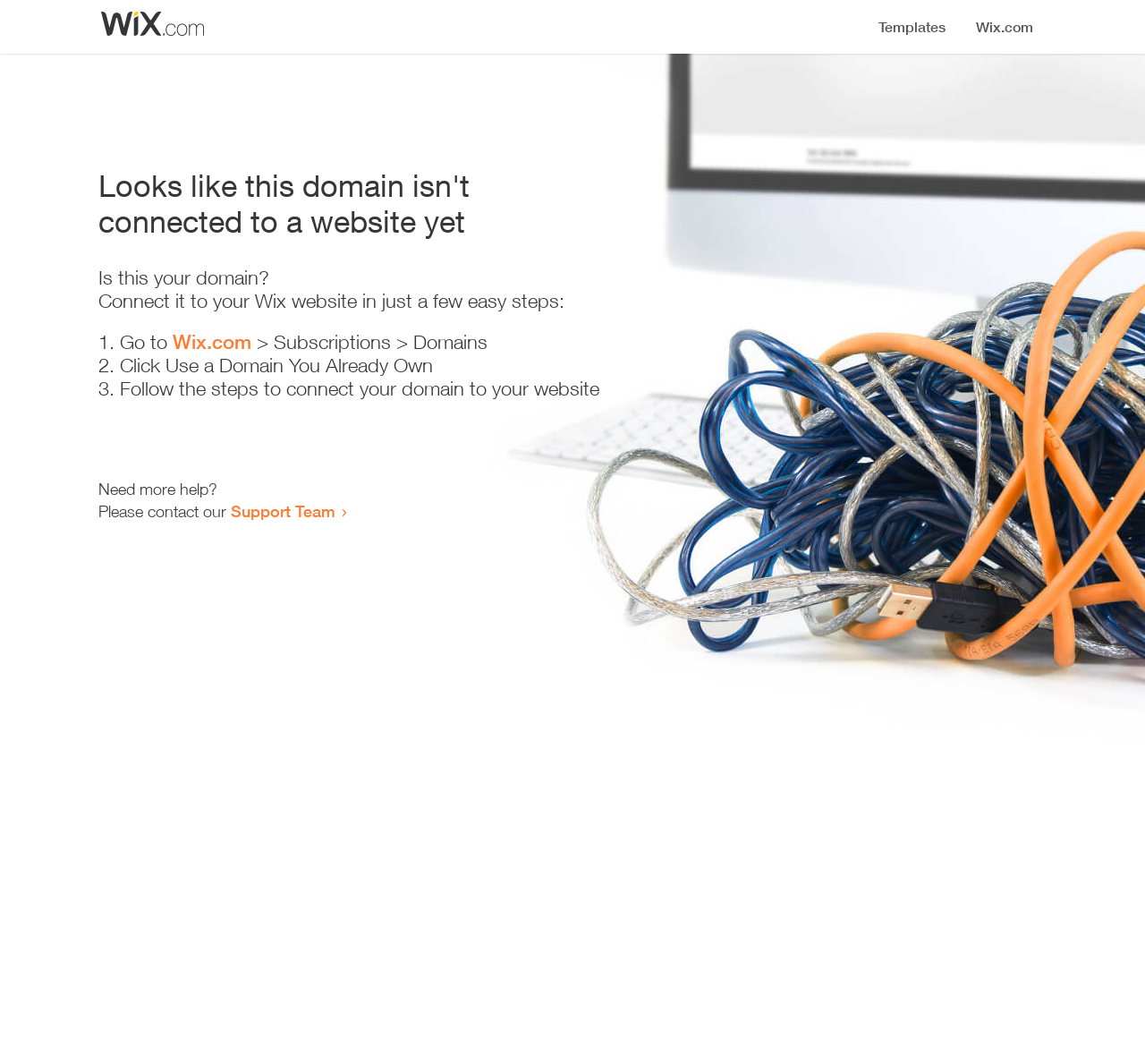Offer a comprehensive description of the webpage’s content and structure.

The webpage appears to be an error page, indicating that a domain is not connected to a website yet. At the top, there is a small image, likely a logo or icon. Below the image, a prominent heading reads "Looks like this domain isn't connected to a website yet". 

Underneath the heading, there is a series of instructions to connect the domain to a Wix website. The instructions are presented in a step-by-step format, with each step numbered and accompanied by a brief description. The first step is to go to Wix.com, followed by navigating to the Subscriptions and Domains section. The second step is to click "Use a Domain You Already Own", and the third step is to follow the instructions to connect the domain to the website.

At the bottom of the page, there is a section offering additional help, with a message "Need more help?" followed by an invitation to contact the Support Team via a link.